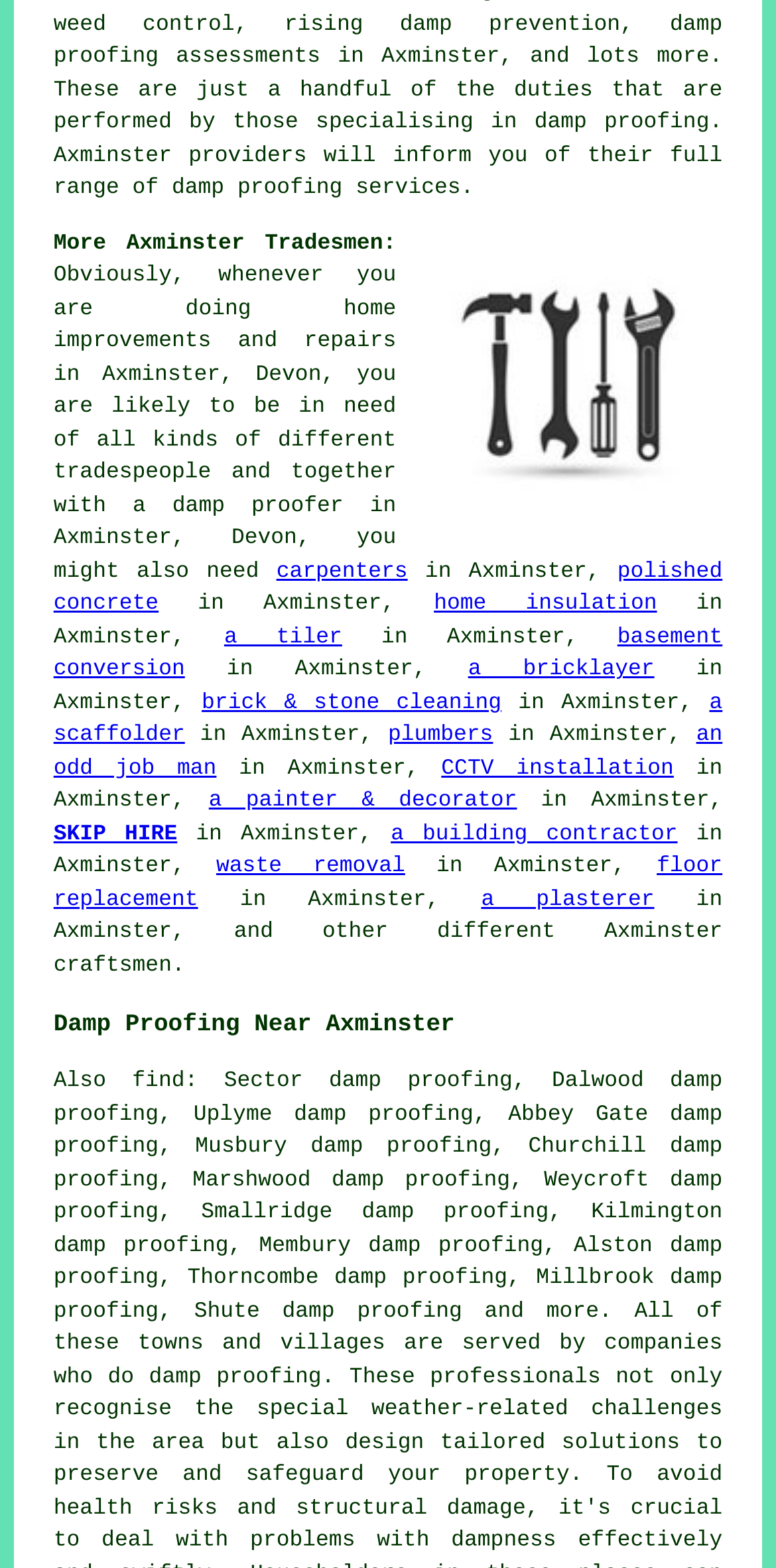Determine the bounding box coordinates for the HTML element described here: "Global Education News".

None